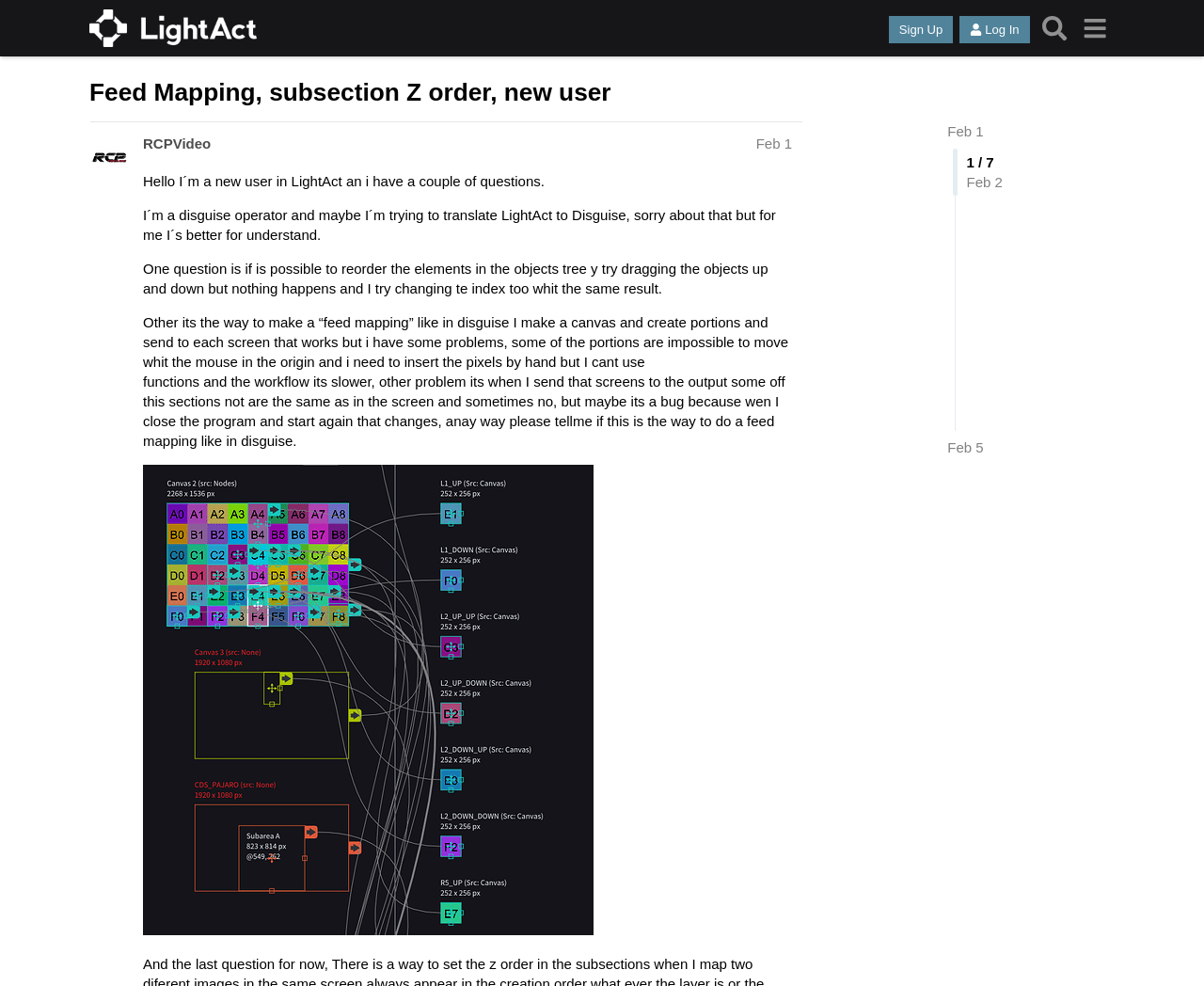Determine the bounding box coordinates of the clickable element to achieve the following action: 'Click on the 'RCPVideo Feb 1' link'. Provide the coordinates as four float values between 0 and 1, formatted as [left, top, right, bottom].

[0.11, 0.136, 0.666, 0.159]